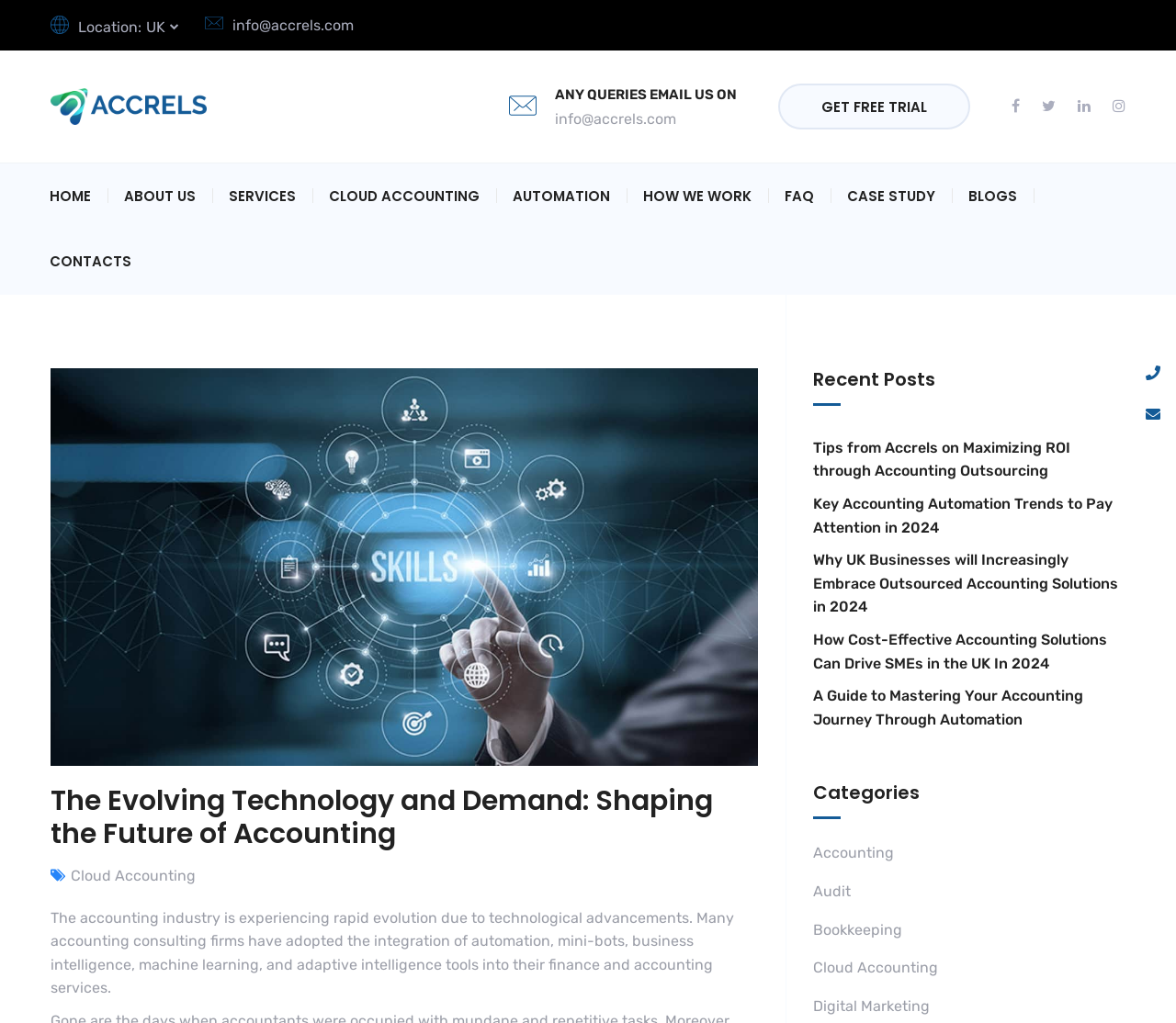Please identify the bounding box coordinates for the region that you need to click to follow this instruction: "Email to info@accrels.com".

[0.174, 0.016, 0.301, 0.033]